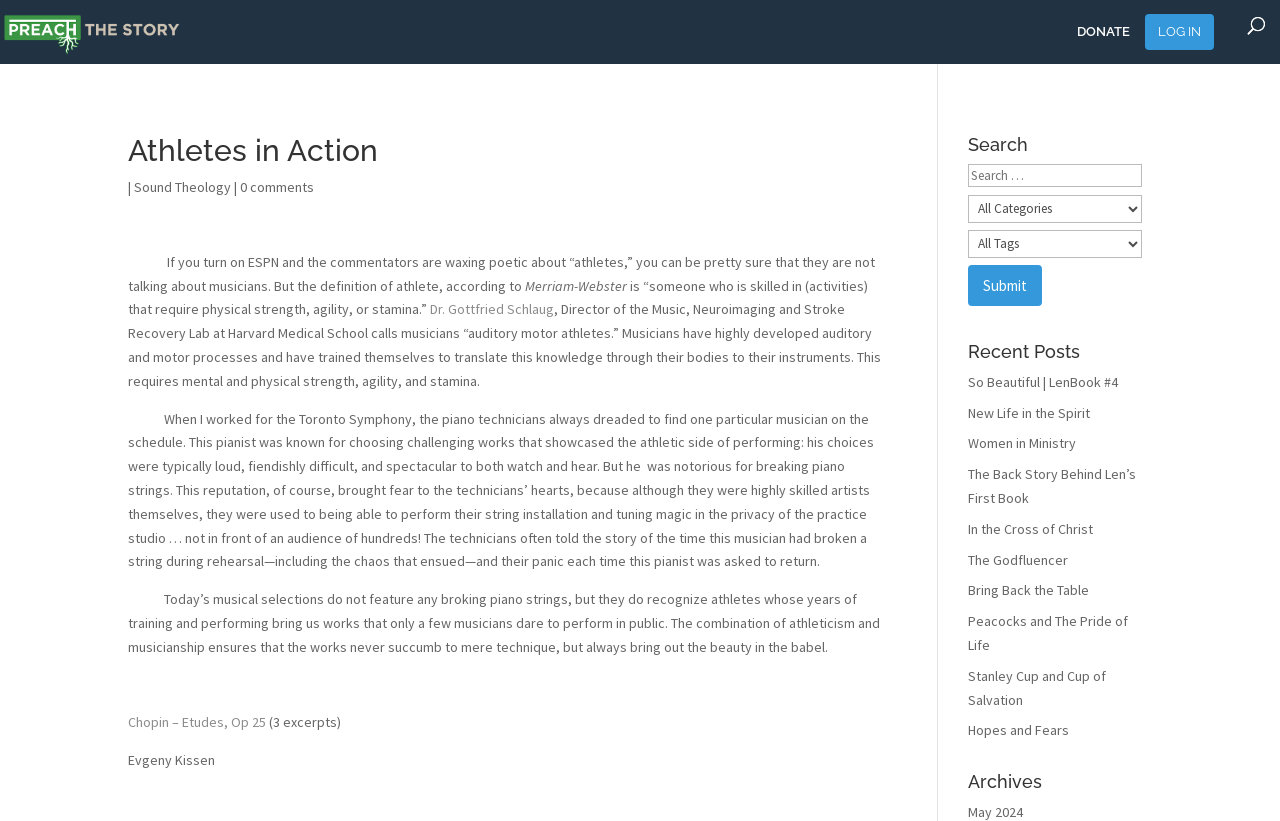Identify the bounding box coordinates of the clickable region necessary to fulfill the following instruction: "Log in to the account". The bounding box coordinates should be four float numbers between 0 and 1, i.e., [left, top, right, bottom].

[0.895, 0.017, 0.948, 0.061]